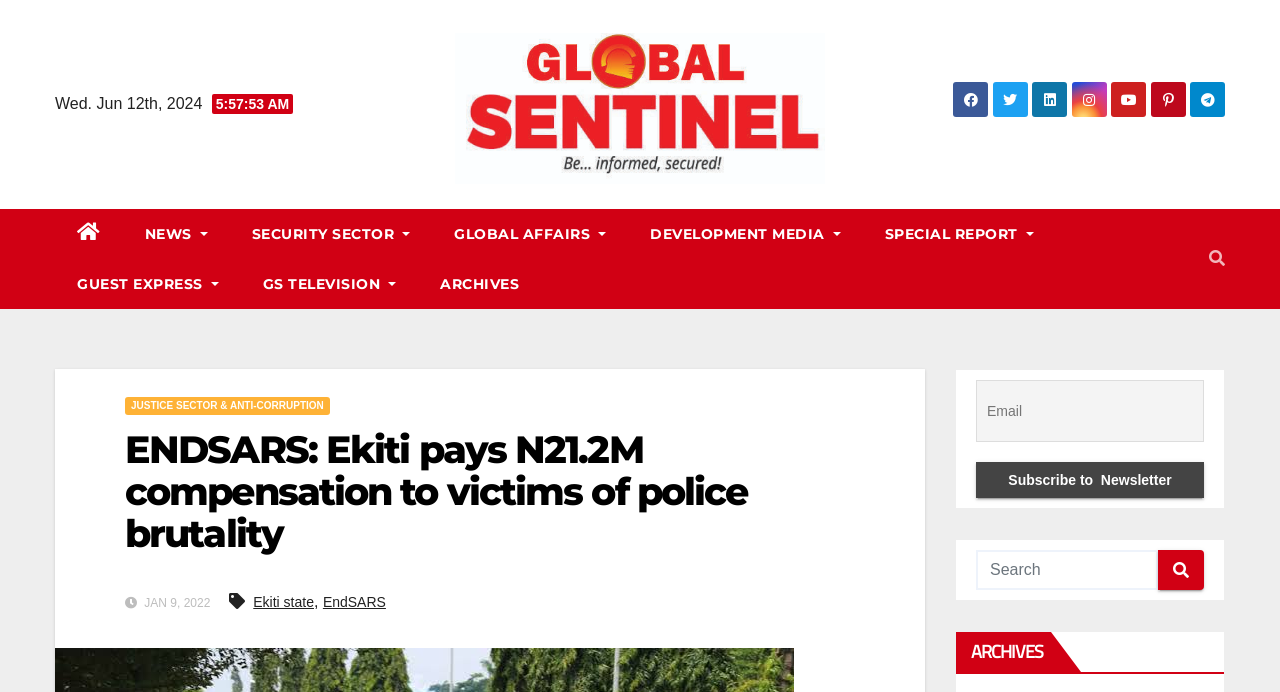Identify the bounding box for the described UI element. Provide the coordinates in (top-left x, top-left y, bottom-right x, bottom-right y) format with values ranging from 0 to 1: value="Subscribe to Newsletter"

[0.762, 0.668, 0.941, 0.72]